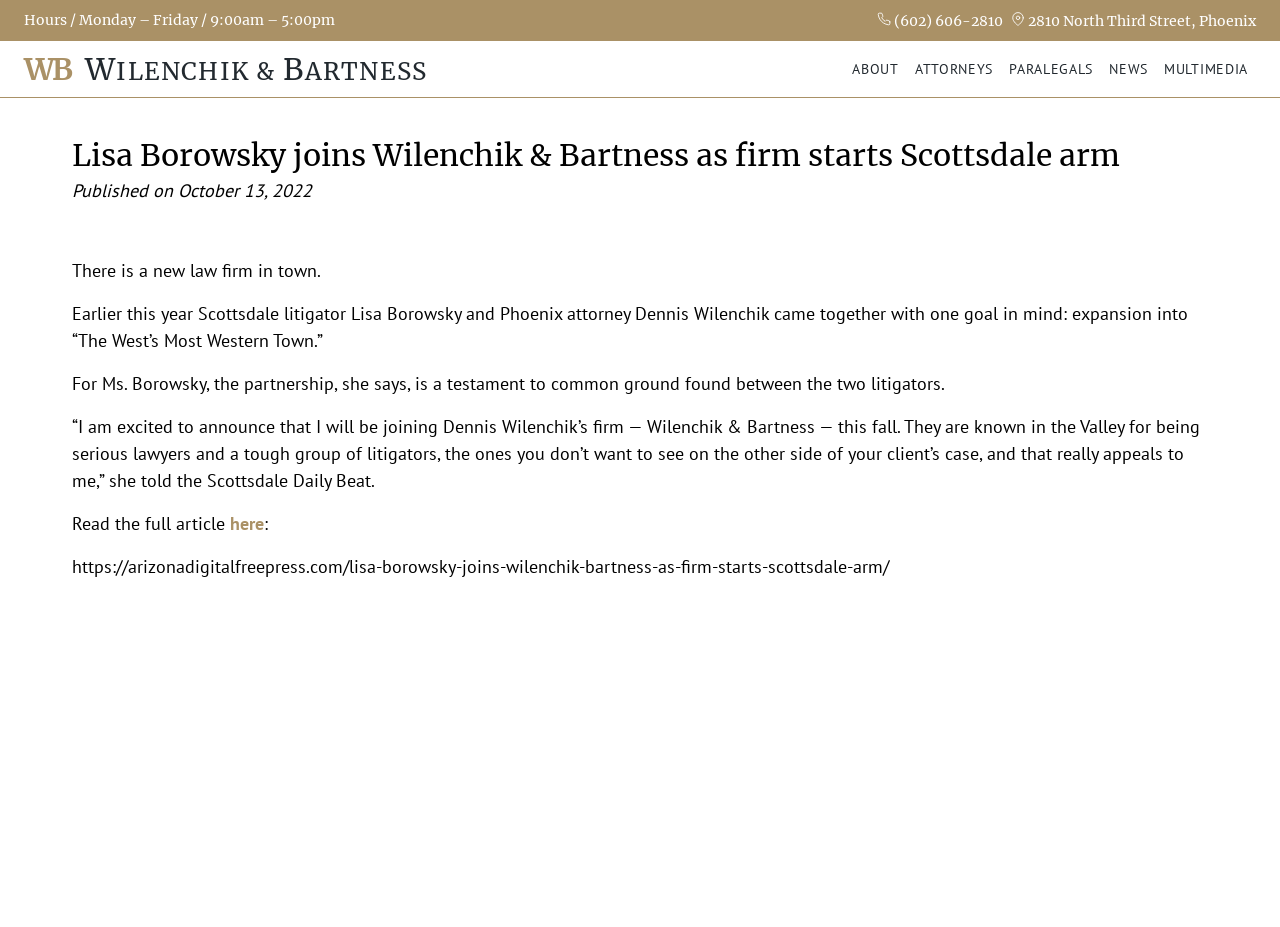What is the address of the law firm?
Provide an in-depth and detailed explanation in response to the question.

I found the address by looking at the link element with the text '2810 North Third Street, Phoenix' which is located at the top of the webpage, next to the phone number.